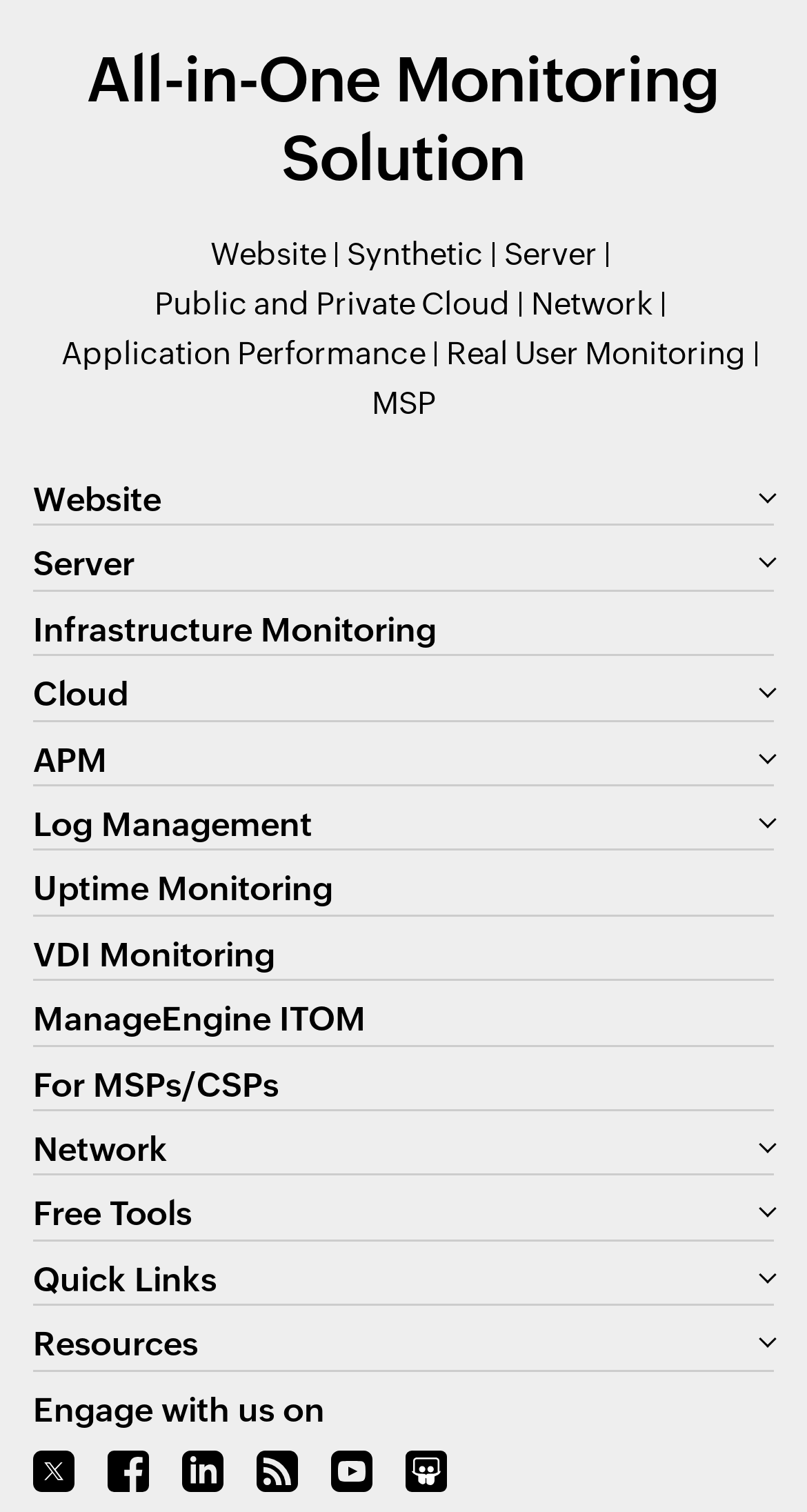Predict the bounding box coordinates of the area that should be clicked to accomplish the following instruction: "Click on Website link". The bounding box coordinates should consist of four float numbers between 0 and 1, i.e., [left, top, right, bottom].

[0.26, 0.156, 0.404, 0.179]